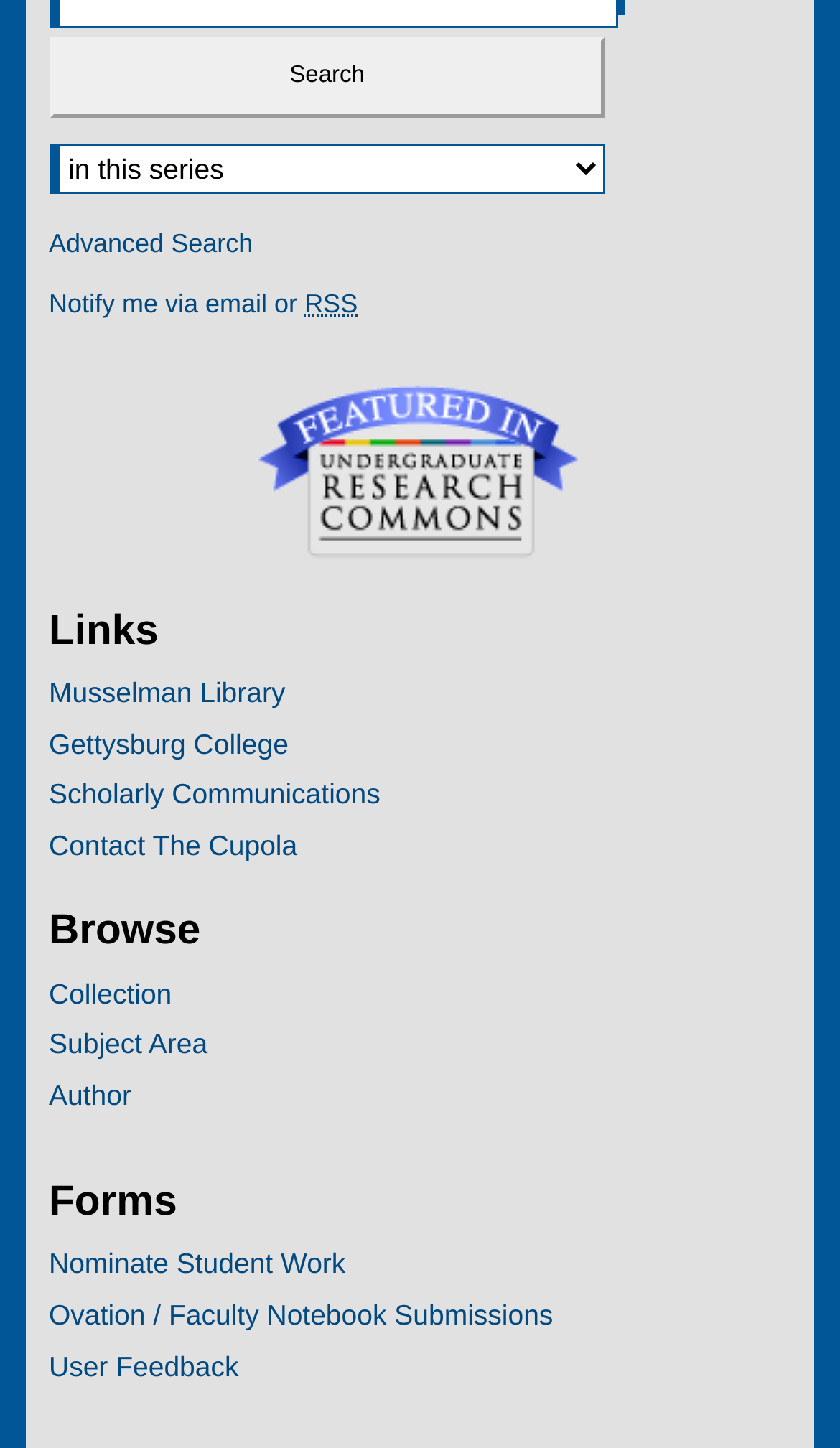Determine the bounding box coordinates of the region that needs to be clicked to achieve the task: "Read more about Sanctuary Cities".

None